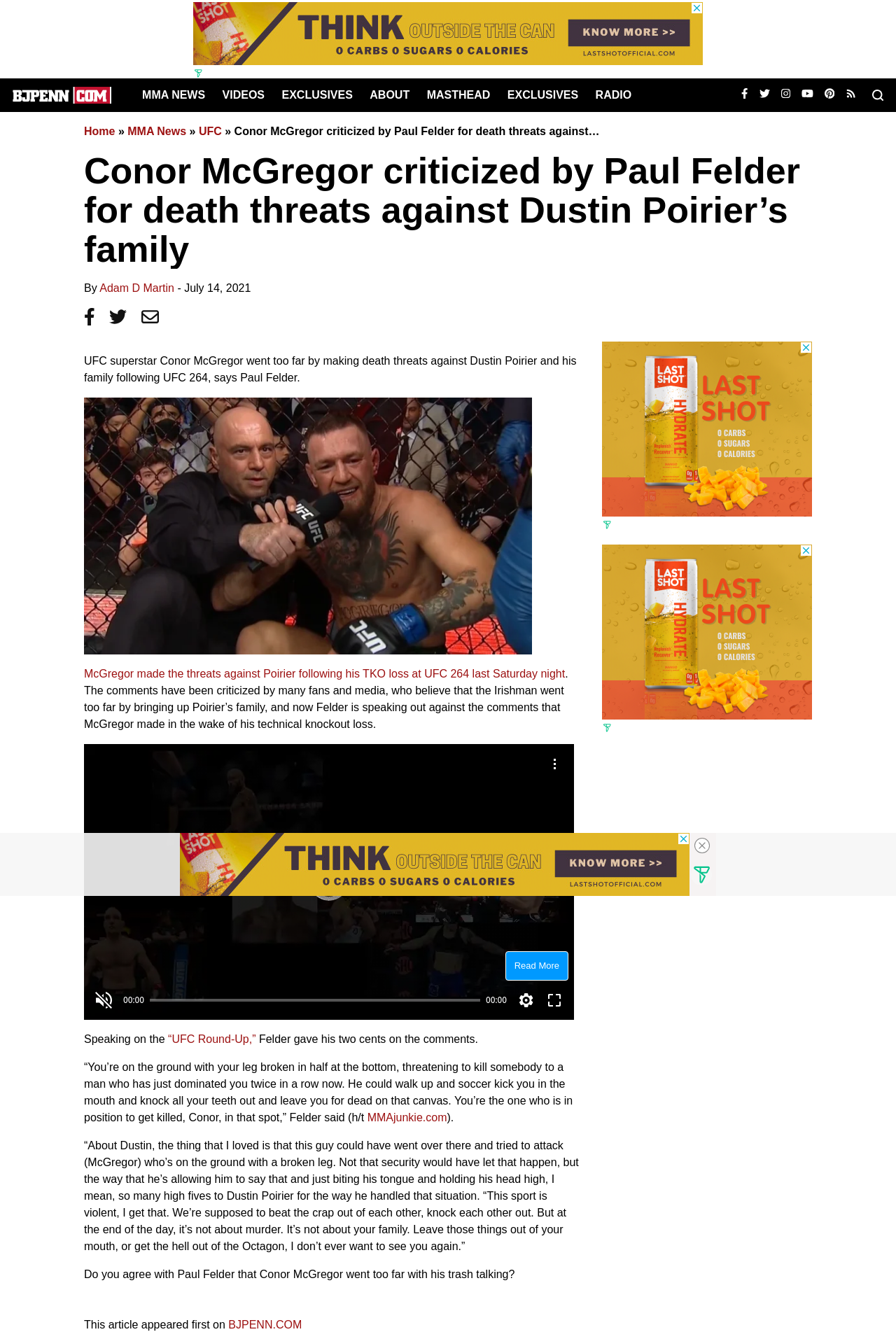Create a detailed description of the webpage's content and layout.

The webpage is an article about UFC superstar Conor McGregor, who made death threats against Dustin Poirier and his family following UFC 264, and Paul Felder's criticism of McGregor's actions. 

At the top of the page, there is a header section with links to "Home", "MMA NEWS", "VIDEOS", "EXCLUSIVES", "ABOUT", "MASTHEAD", "RADIO", and social media links to Facebook, Twitter, Instagram, Youtube, and Pinterest. 

Below the header, there is a large advertisement iframe. 

The main content of the article starts with a heading that summarizes the article, followed by a static text that provides more details about the incident. There is an image related to Conor McGregor, UFC 264, and Joe Rogan. 

The article then quotes Paul Felder's criticism of McGregor's actions, saying that McGregor went too far by making death threats against Poirier and his family. 

There are several buttons and controls below the article, including a "More" button, a play button, an unmute button, a settings button, and a full-screen button. 

Further down the page, there are more static texts and links, including a quote from Paul Felder, a link to "MMAjunkie.com", and a question asking readers if they agree with Paul Felder that Conor McGregor went too far with his trash talking. 

The page also contains several iframes for advertisements, including one at the bottom of the page.